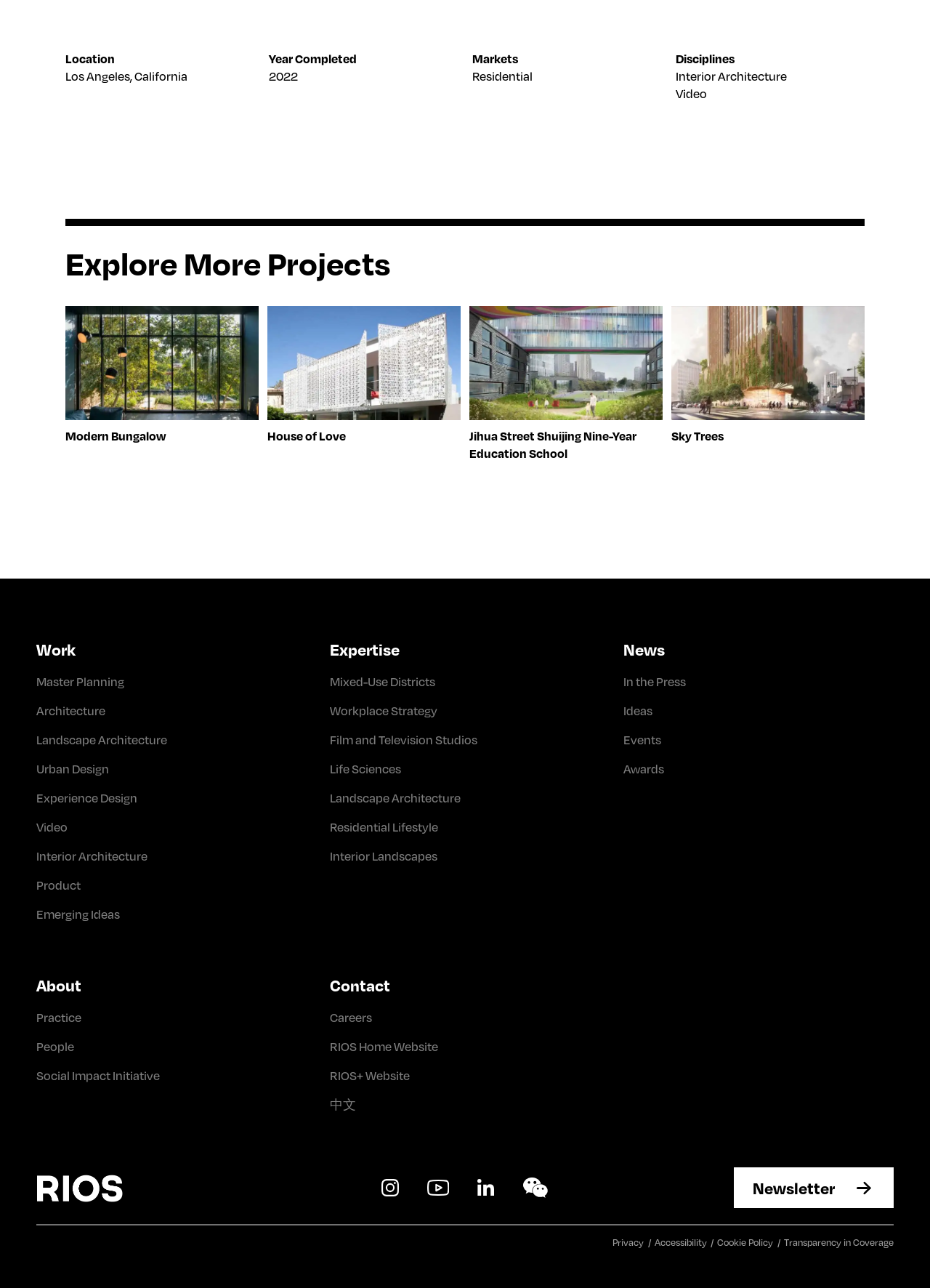Provide the bounding box coordinates of the UI element this sentence describes: "Experience Design".

[0.039, 0.613, 0.148, 0.626]